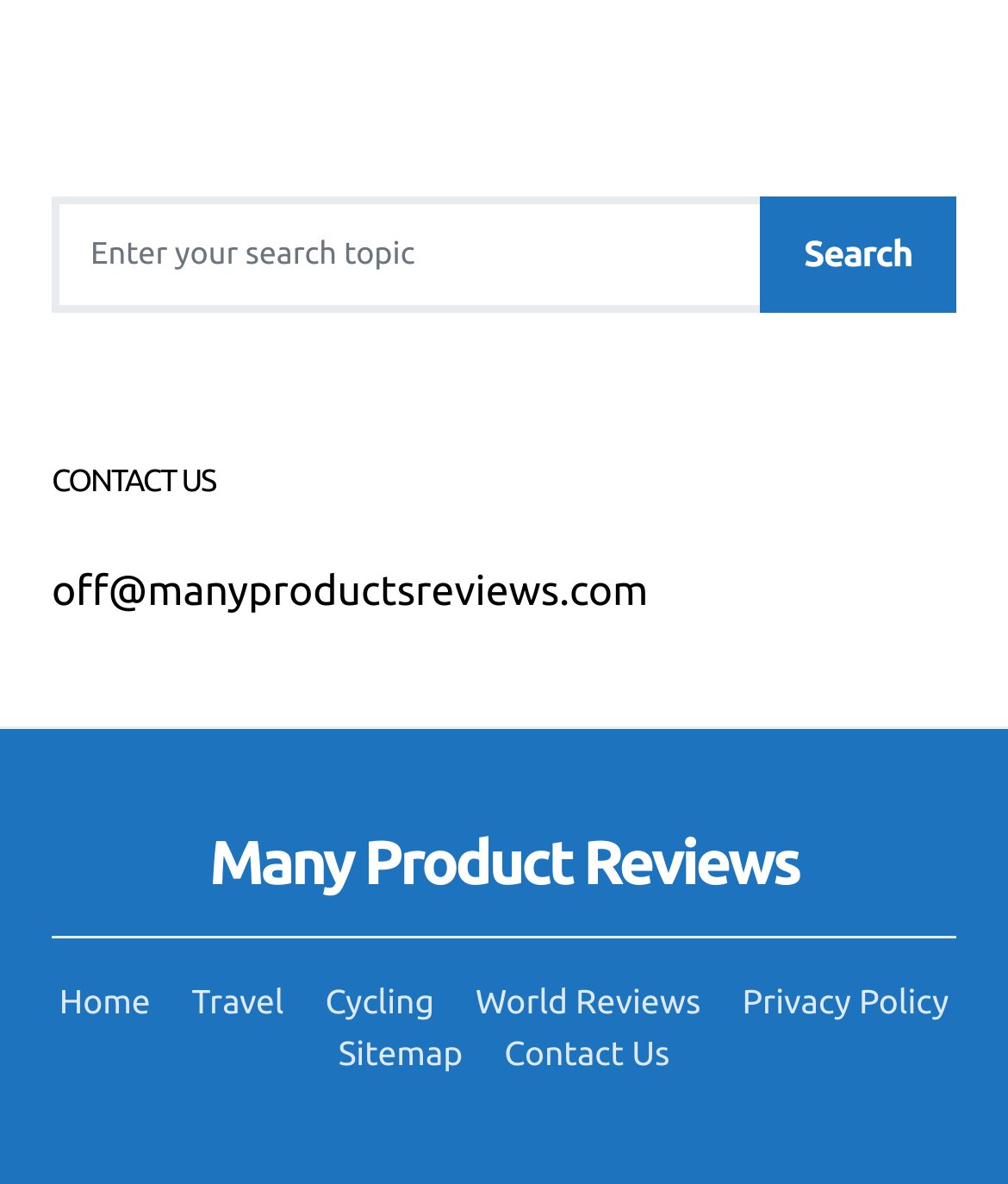Please determine the bounding box coordinates of the area that needs to be clicked to complete this task: 'Send an email to off@manyproductsreviews.com'. The coordinates must be four float numbers between 0 and 1, formatted as [left, top, right, bottom].

[0.051, 0.481, 0.643, 0.52]